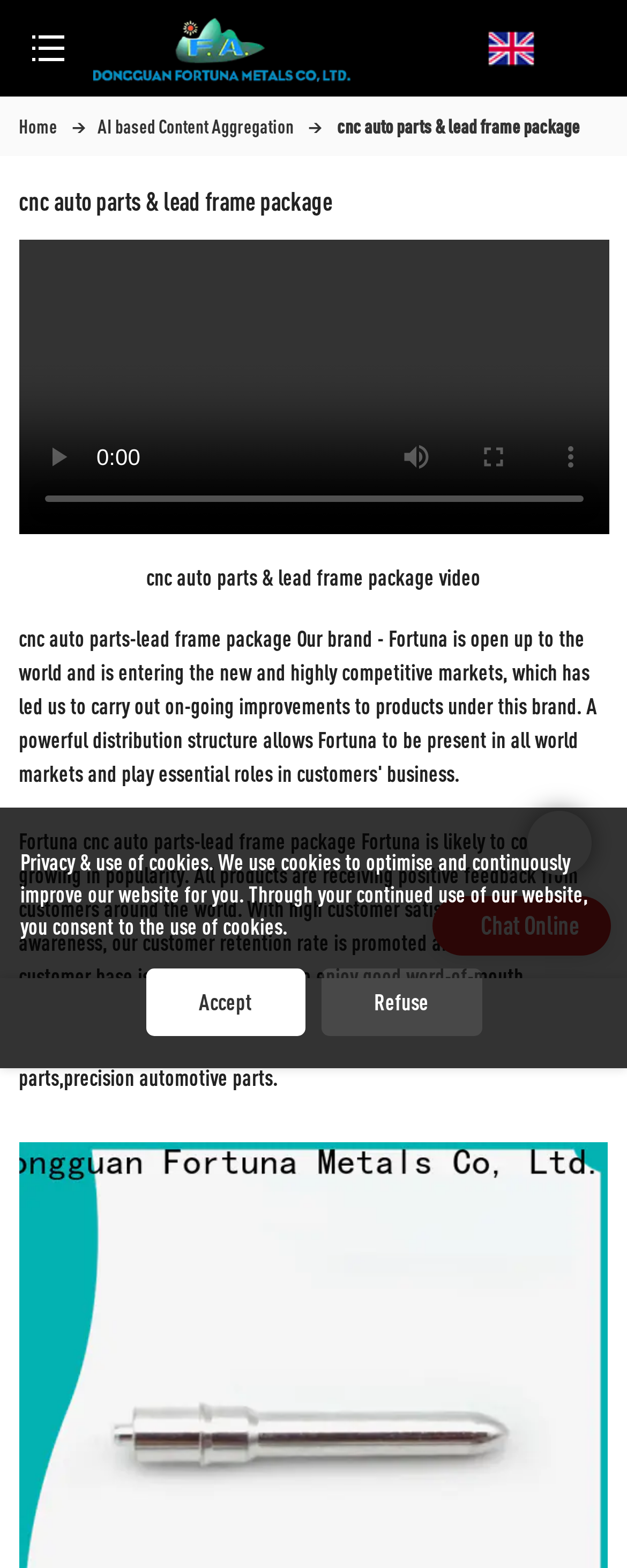What type of products does the company offer? From the image, respond with a single word or brief phrase.

CNC auto parts and lead frame package